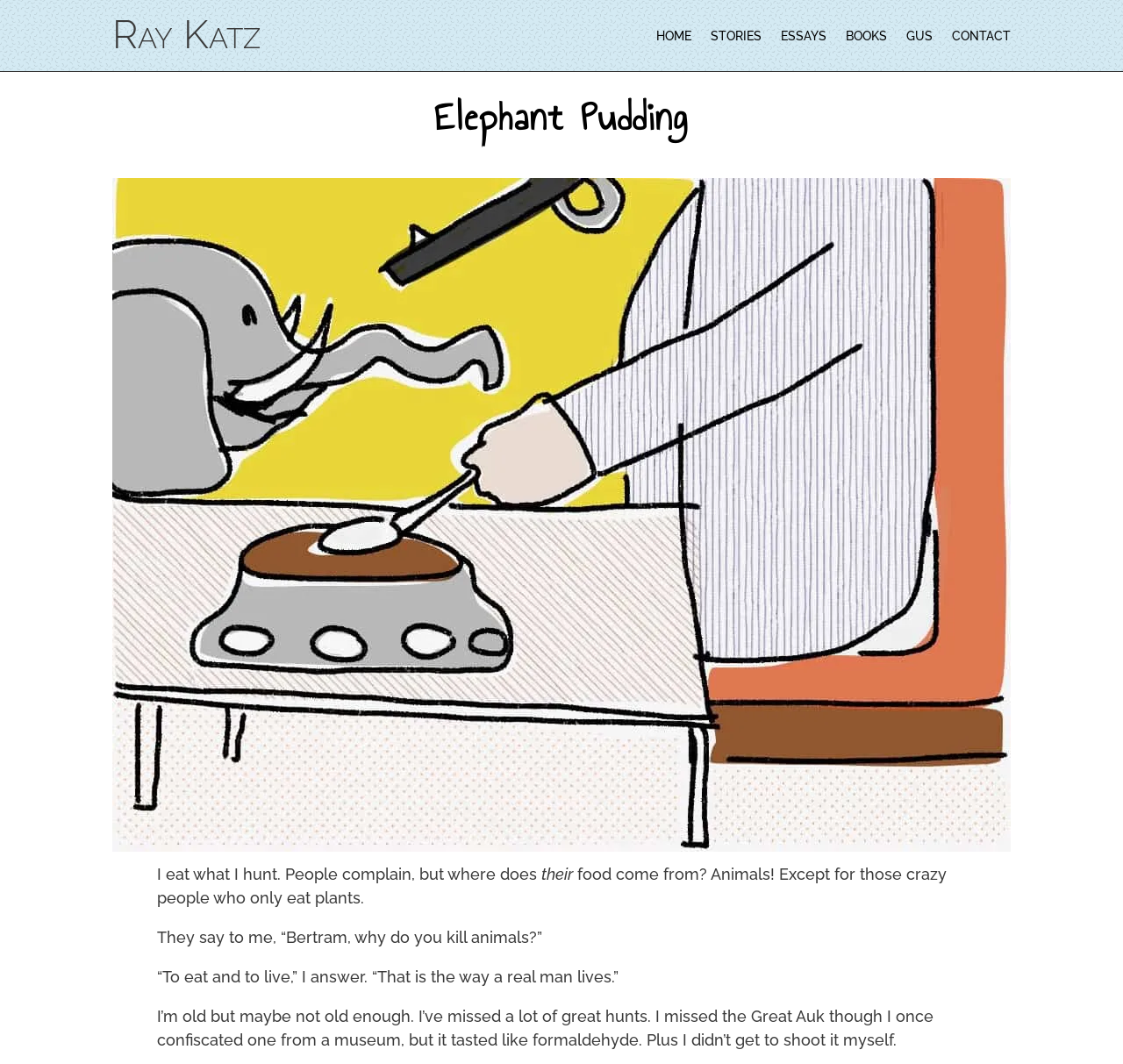Is there an image on the webpage?
Give a single word or phrase as your answer by examining the image.

Yes